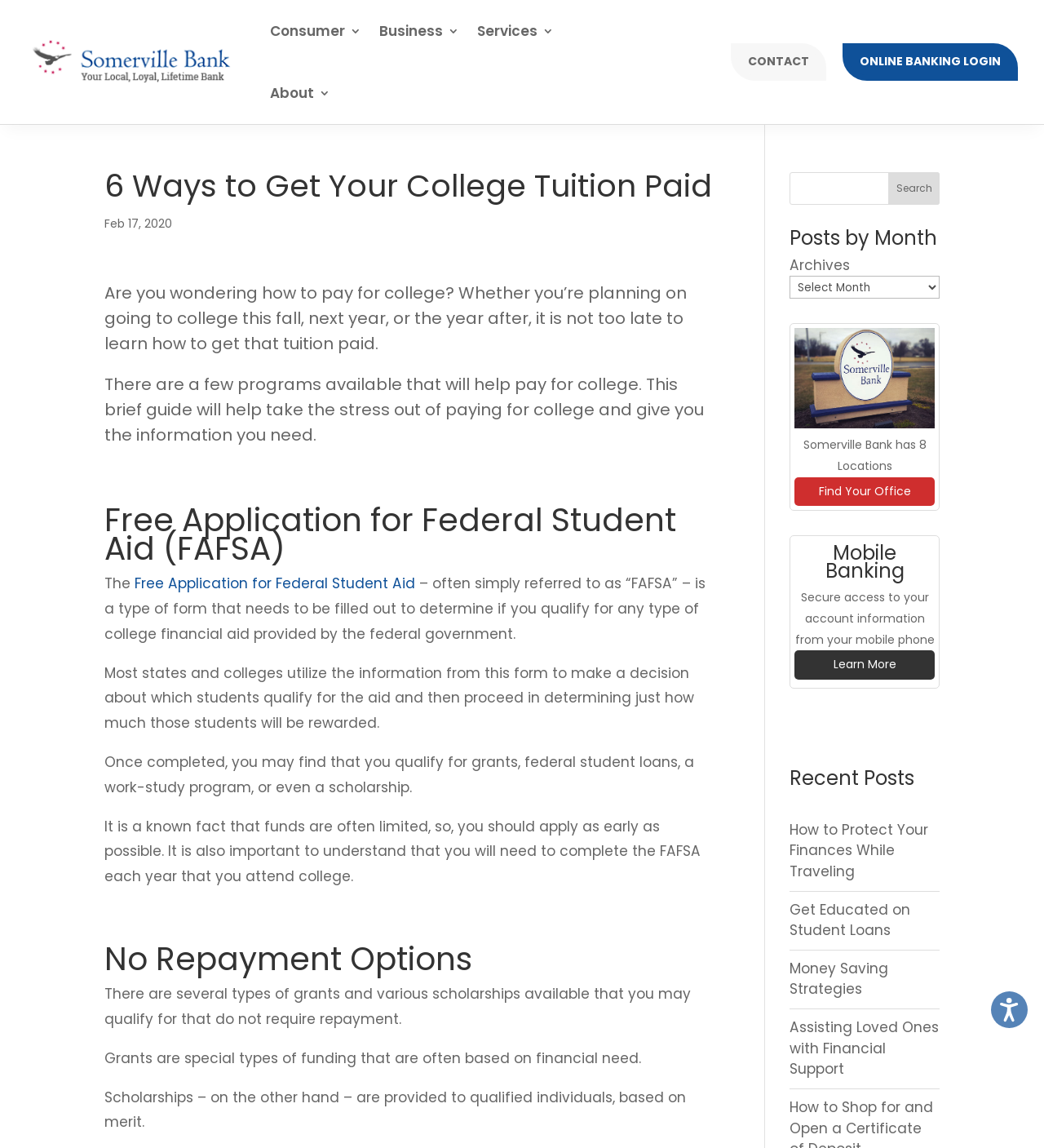What is the topic of the article?
Refer to the image and give a detailed answer to the question.

I inferred the topic of the article by reading the static text elements, which mention 'paying for college', 'FAFSA', 'grants', and 'scholarships'. These keywords suggest that the article is about paying for college.